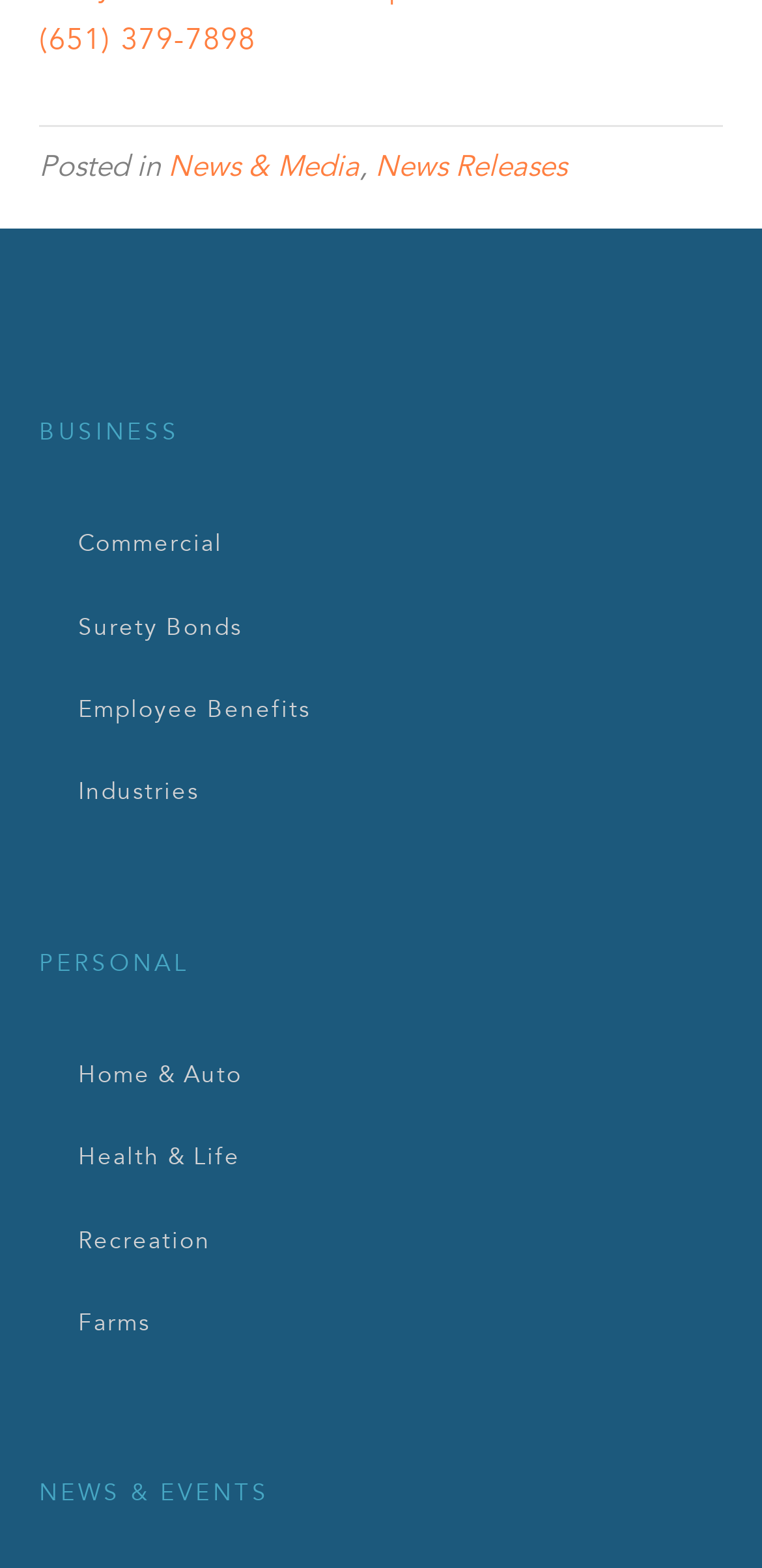Using the description "Commercial", predict the bounding box of the relevant HTML element.

[0.103, 0.324, 0.949, 0.376]